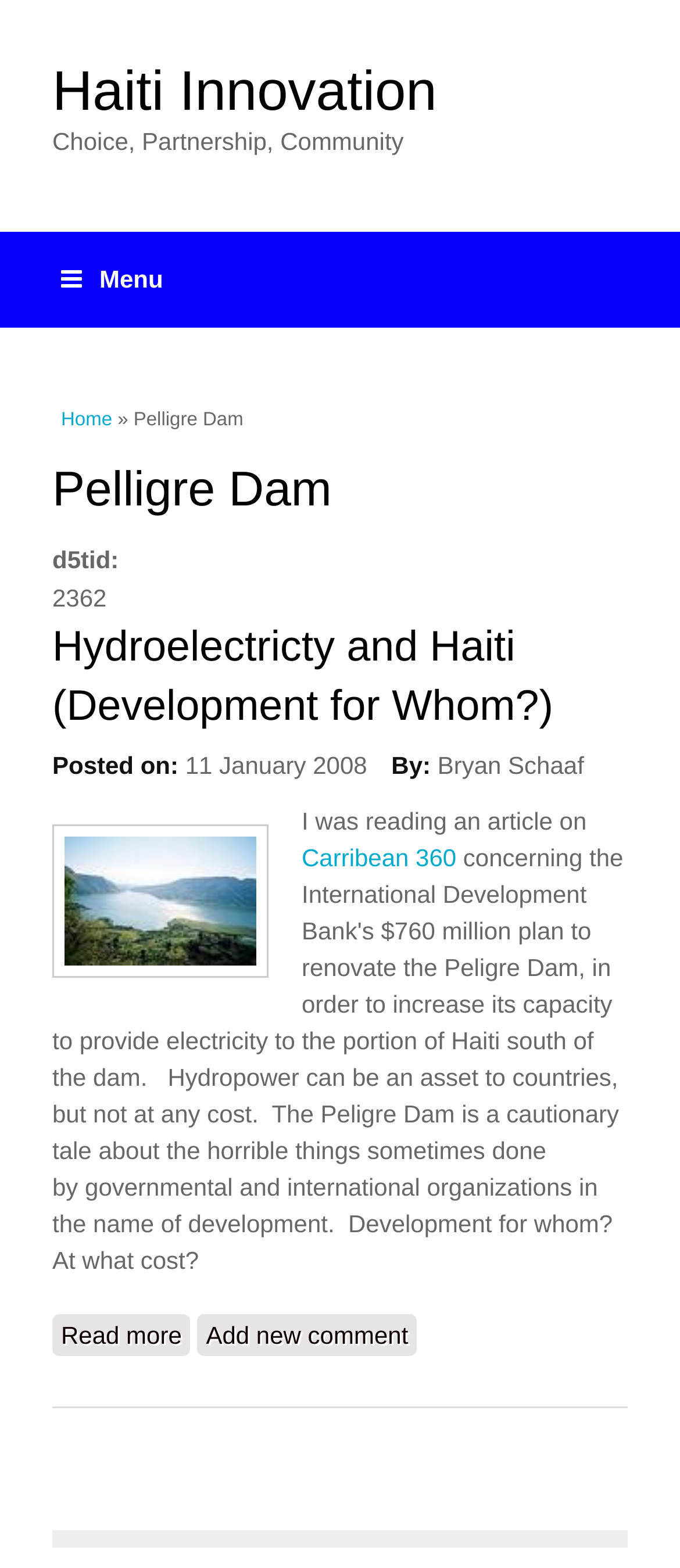Refer to the image and provide a thorough answer to this question:
Who is the author of the article?

The author of the article can be found in the static text 'By: Bryan Schaaf'.